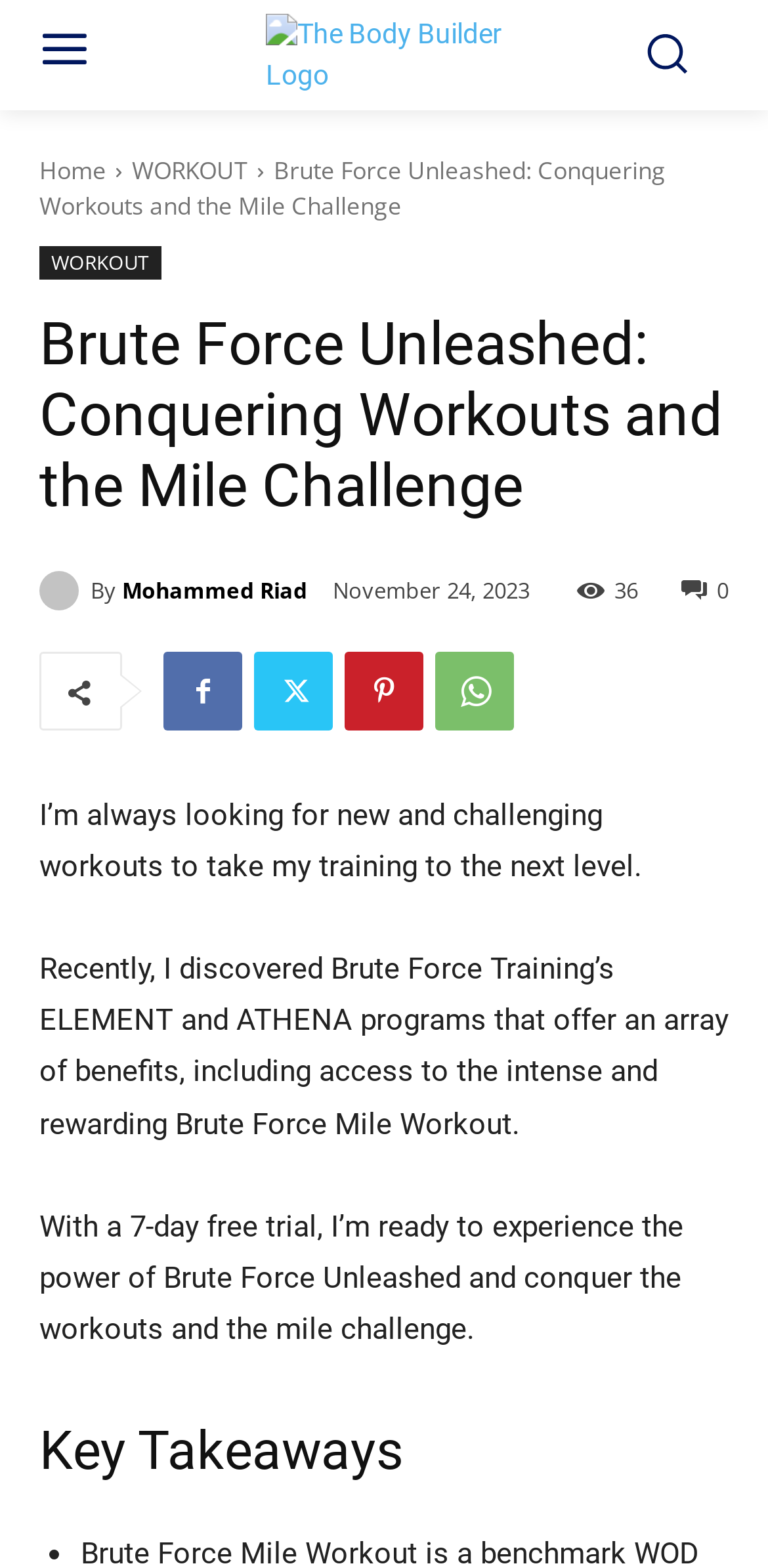Explain in detail what you observe on this webpage.

The webpage is about Brute Force Unleashed, a fitness program that helps individuals conquer their workouts and the Mile Challenge. At the top left corner, there is a logo of "The Body Builder" with a link to the homepage. Next to it, there is a small image. 

Below the logo, there are several navigation links, including "Home" and "WORKOUT", which are positioned horizontally. The title "Brute Force Unleashed: Conquering Workouts and the Mile Challenge" is displayed prominently in the middle of the page, with a heading element above it. 

On the left side, there is a section with the author's name, "Mohammed Riad", accompanied by a small image and a "By" label. The date "November 24, 2023" is displayed next to it. 

On the right side, there are several social media links, represented by icons, and a counter showing "36" views or likes. 

The main content of the page consists of three paragraphs of text. The first paragraph talks about the author's desire to find new and challenging workouts. The second paragraph discusses the benefits of Brute Force Training's ELEMENT and ATHENA programs, including access to the Brute Force Mile Workout. The third paragraph expresses the author's enthusiasm to try Brute Force Unleashed with a 7-day free trial. 

At the bottom of the page, there is a heading "Key Takeaways", which likely summarizes the main points of the article.